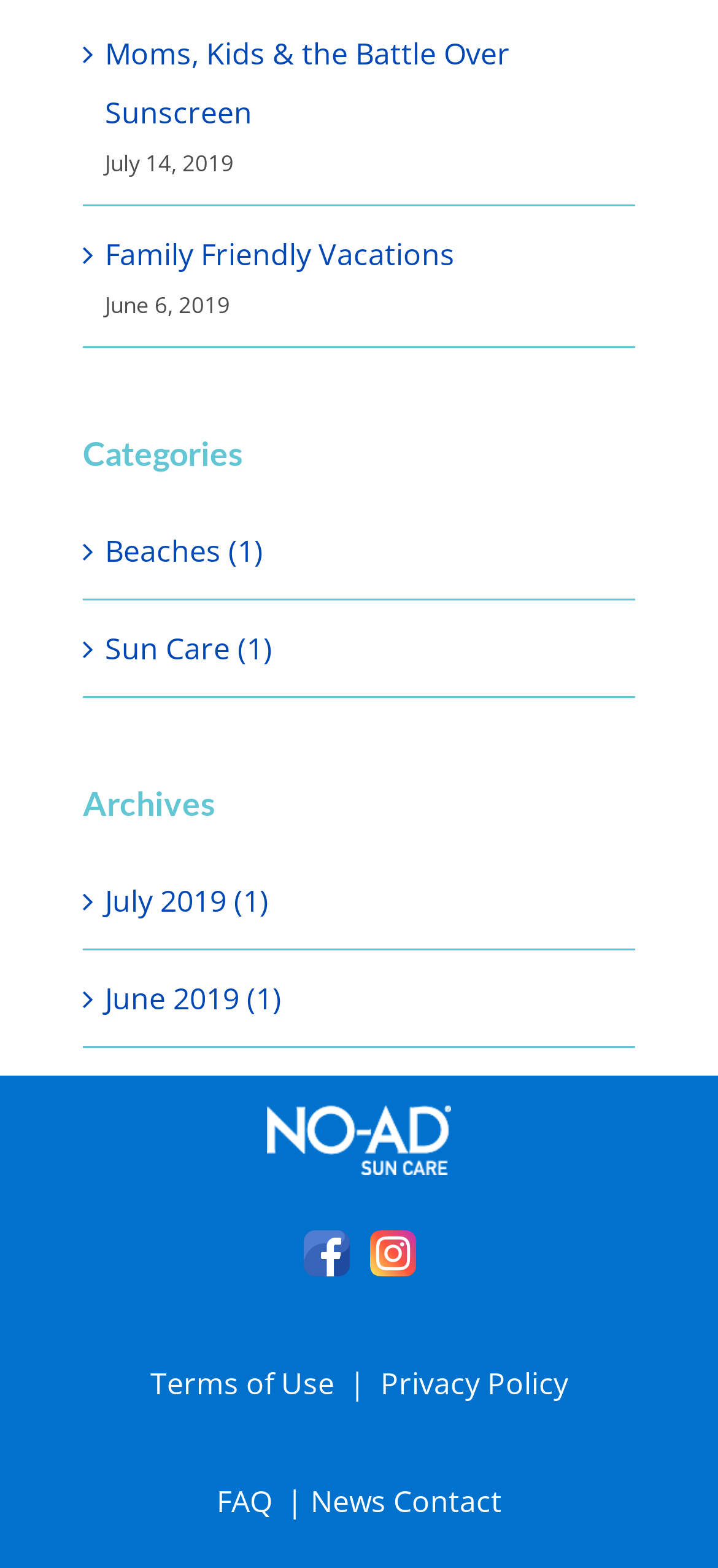What is the position of the 'Facebook' link on the webpage?
Answer with a single word or phrase by referring to the visual content.

Bottom right